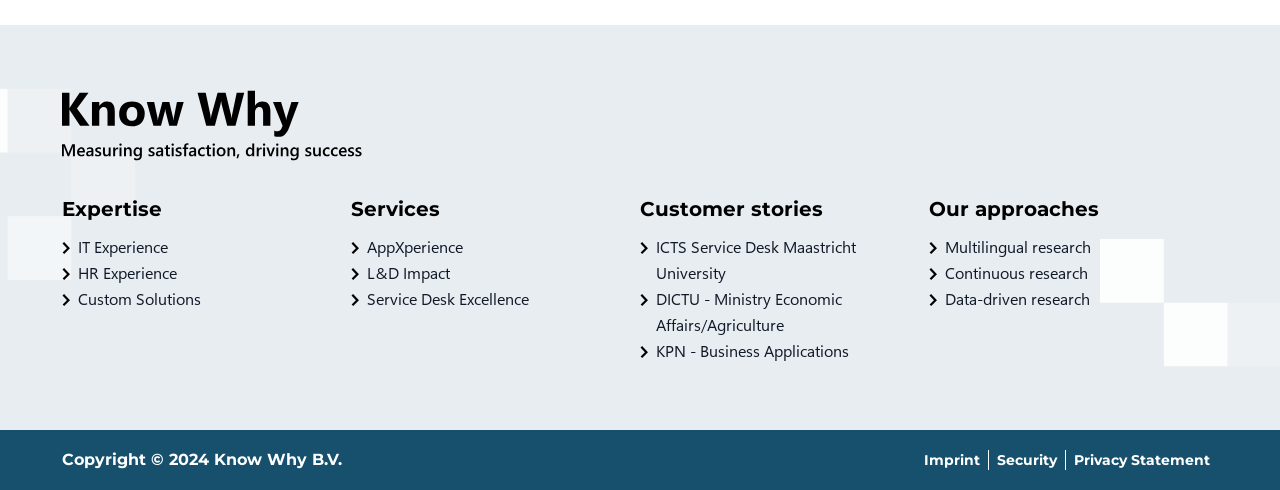Locate the bounding box coordinates of the clickable region to complete the following instruction: "View AppXperience."

[0.287, 0.477, 0.362, 0.53]